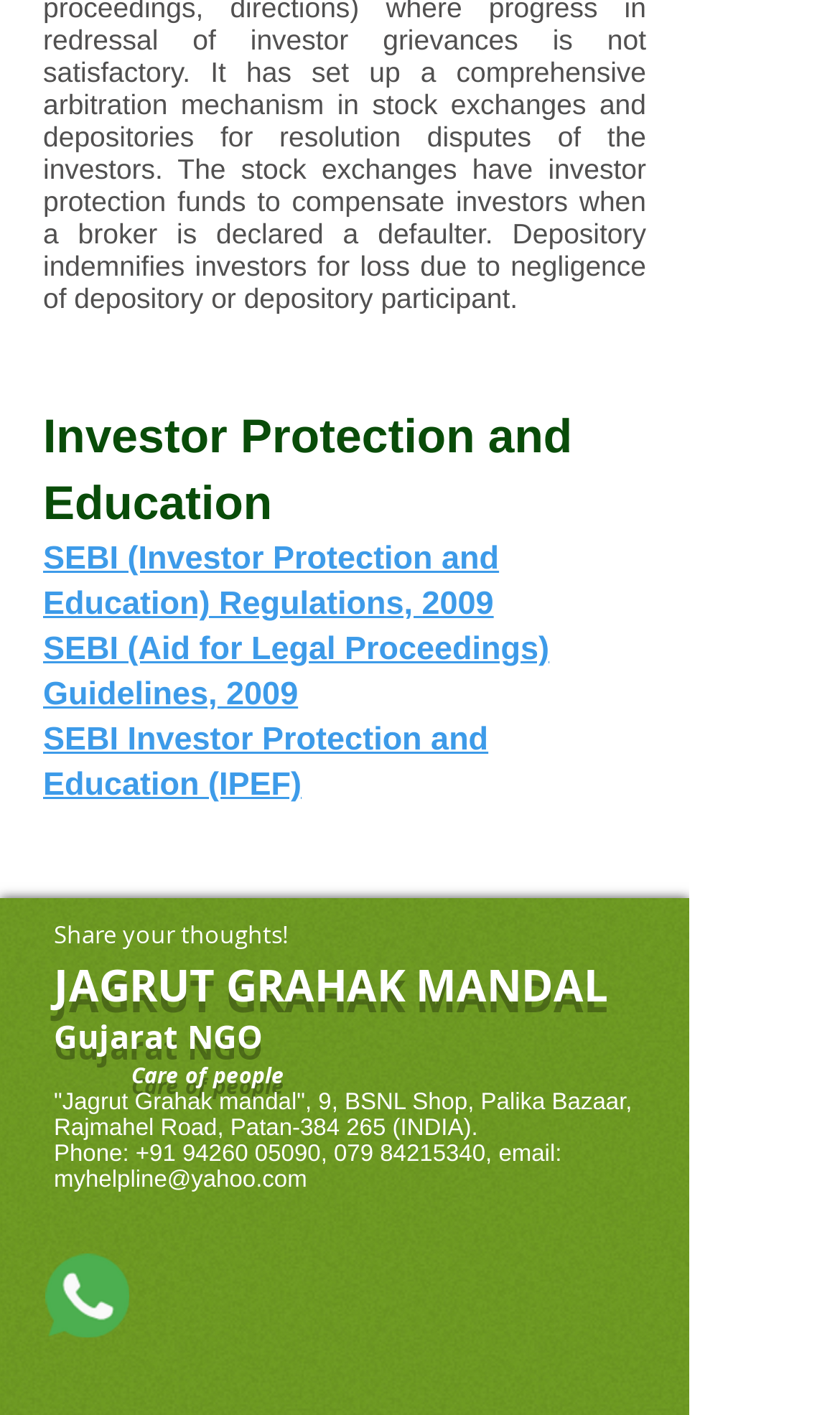Locate the coordinates of the bounding box for the clickable region that fulfills this instruction: "Visit JAGRUT GRAHAK MANDAL".

[0.064, 0.676, 0.723, 0.717]